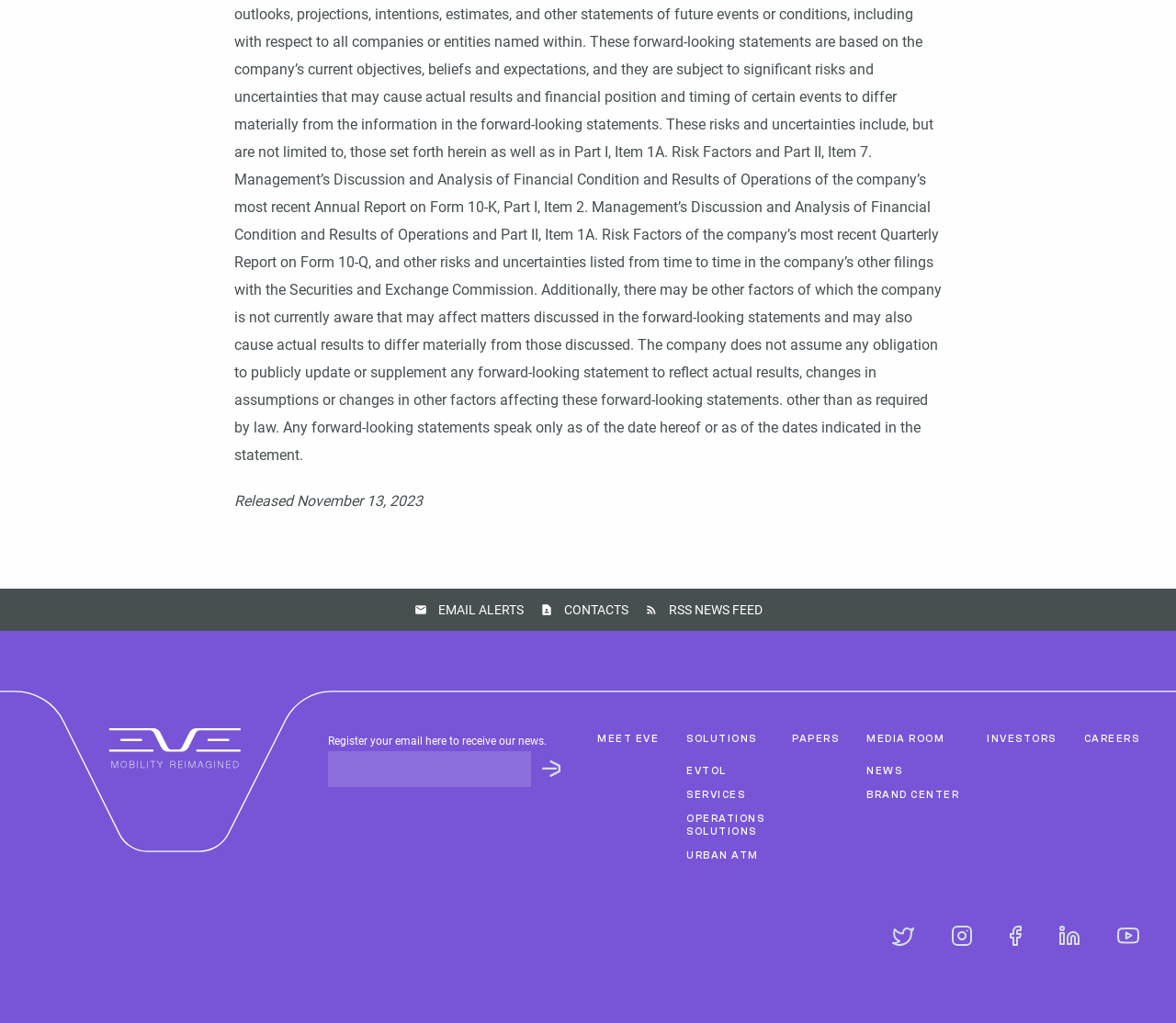Locate the bounding box coordinates of the area to click to fulfill this instruction: "register for email alerts". The bounding box should be presented as four float numbers between 0 and 1, in the order [left, top, right, bottom].

[0.279, 0.734, 0.452, 0.769]